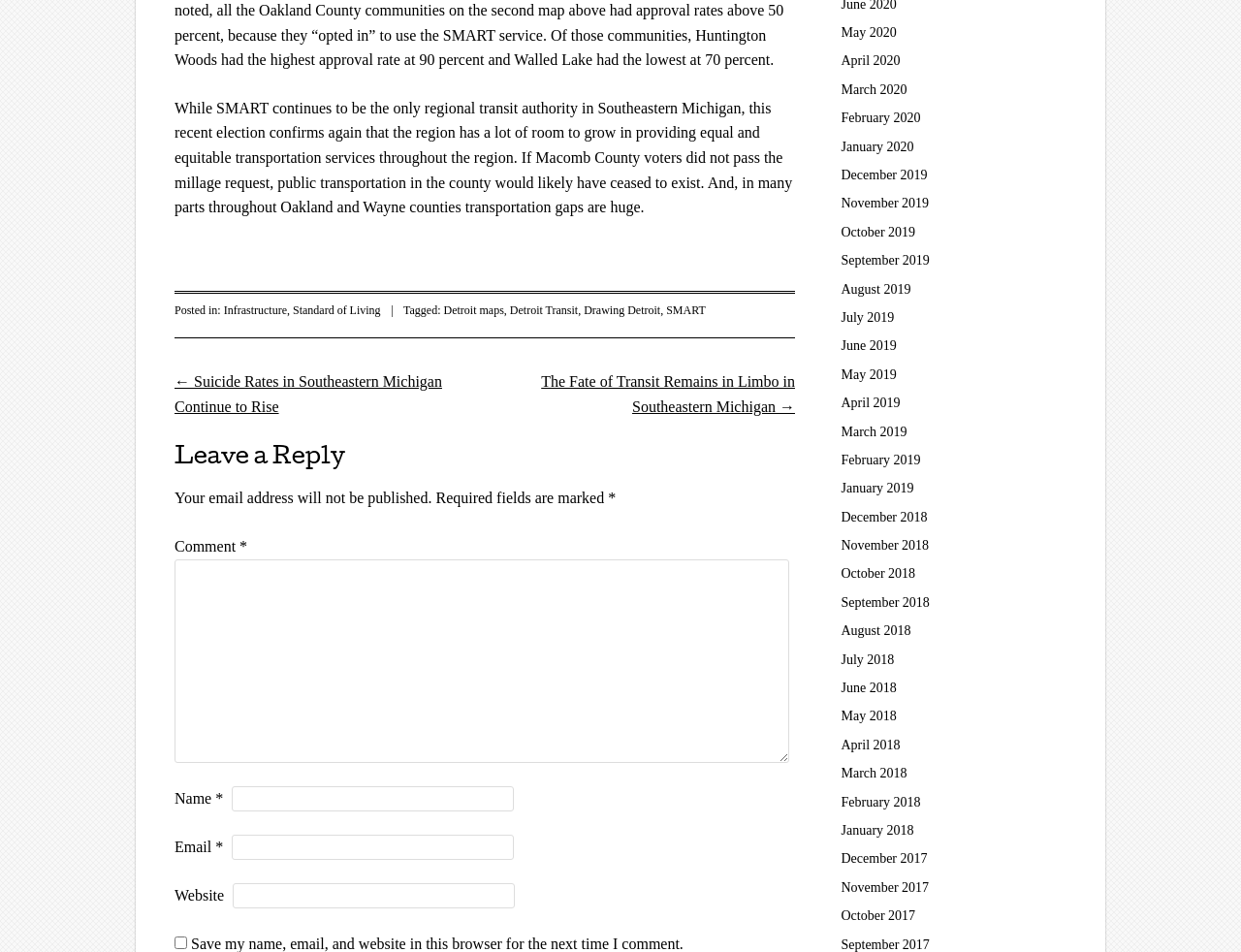Pinpoint the bounding box coordinates of the clickable element to carry out the following instruction: "Click the 'Infrastructure' link."

[0.18, 0.319, 0.231, 0.333]